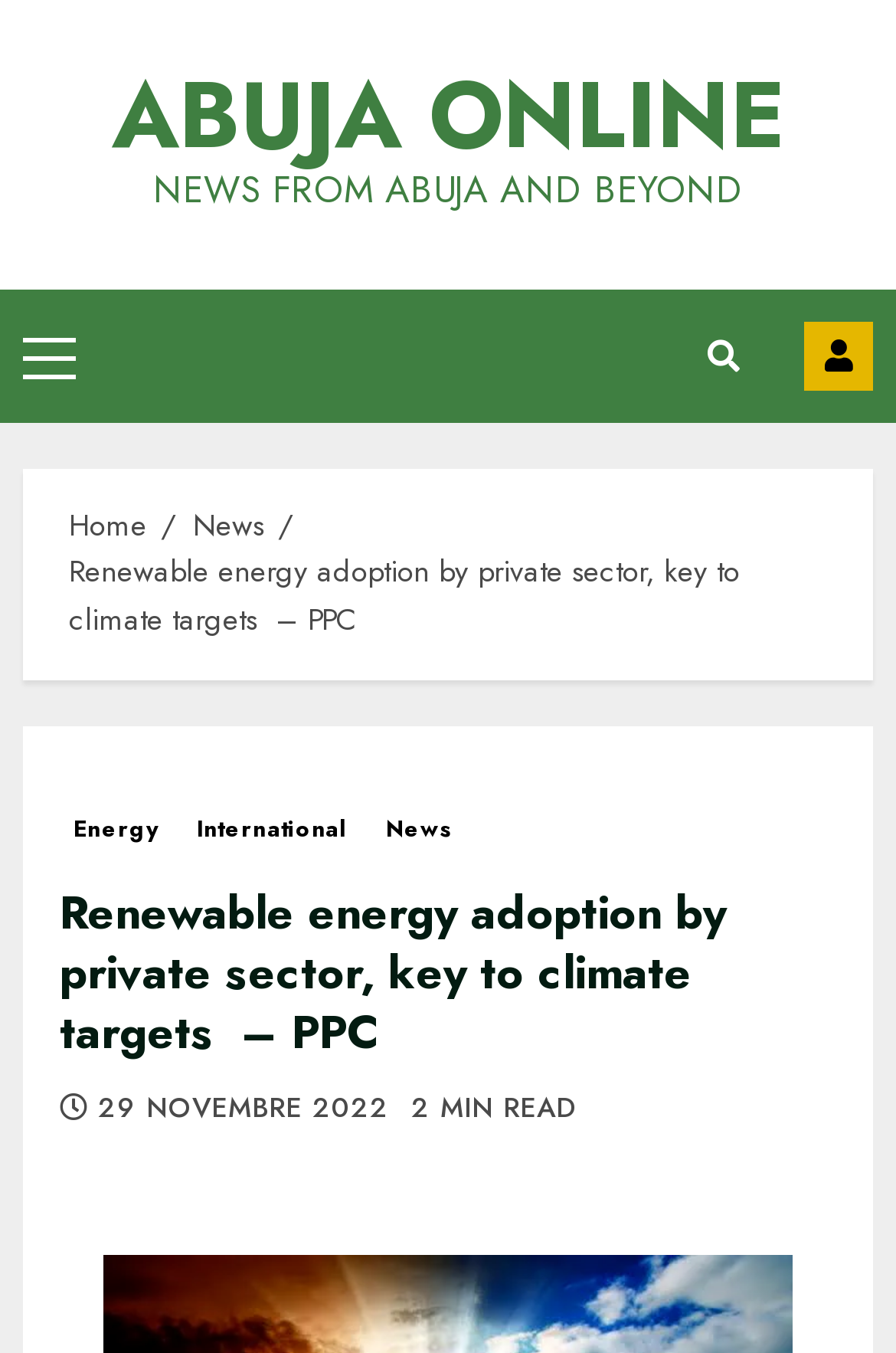Using the format (top-left x, top-left y, bottom-right x, bottom-right y), provide the bounding box coordinates for the described UI element. All values should be floating point numbers between 0 and 1: International

[0.204, 0.598, 0.402, 0.629]